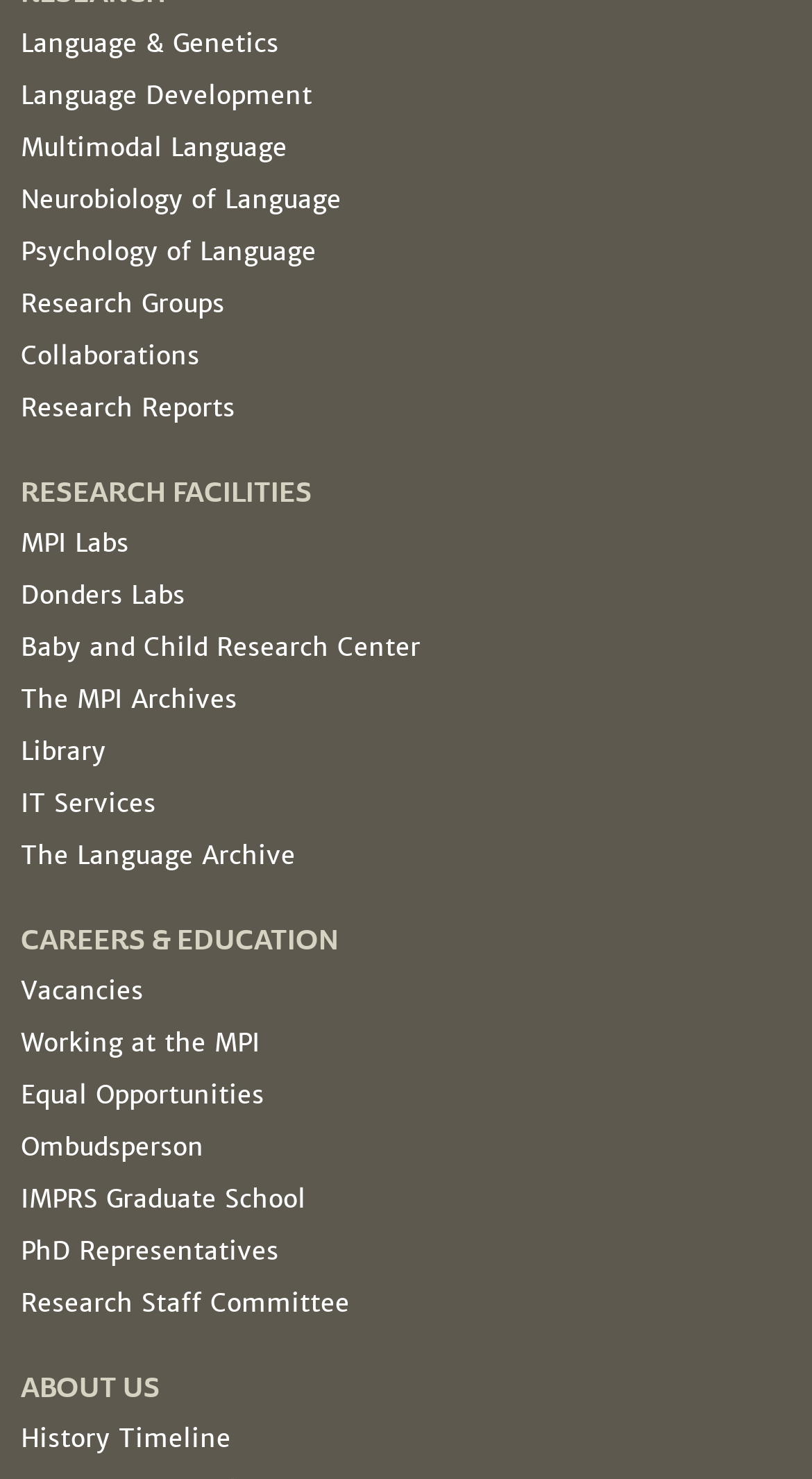Identify the bounding box coordinates of the region that should be clicked to execute the following instruction: "Learn about IMPRS Graduate School".

[0.026, 0.8, 0.377, 0.822]